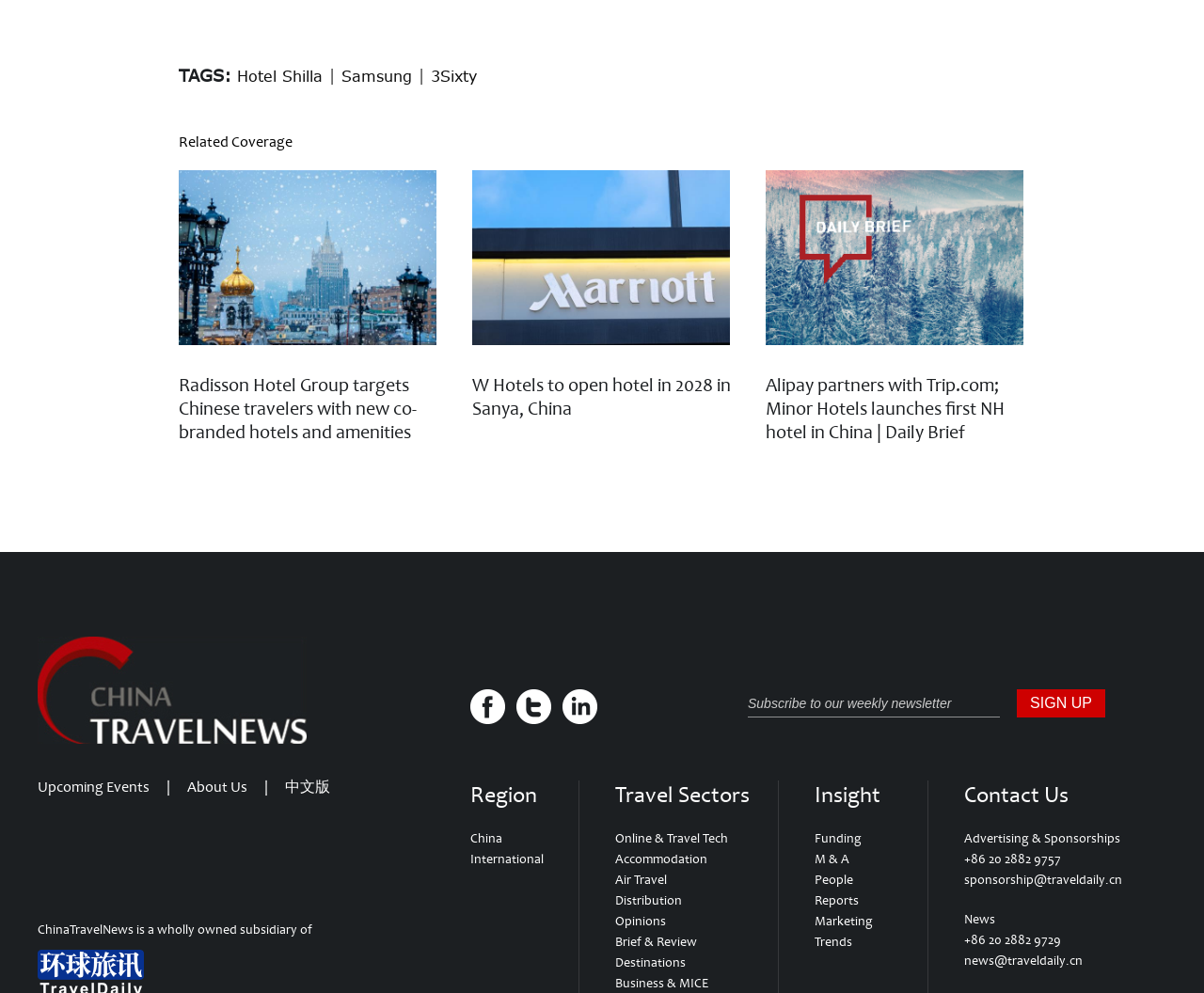What is the name of the website?
Relying on the image, give a concise answer in one word or a brief phrase.

ChinaTravelNews